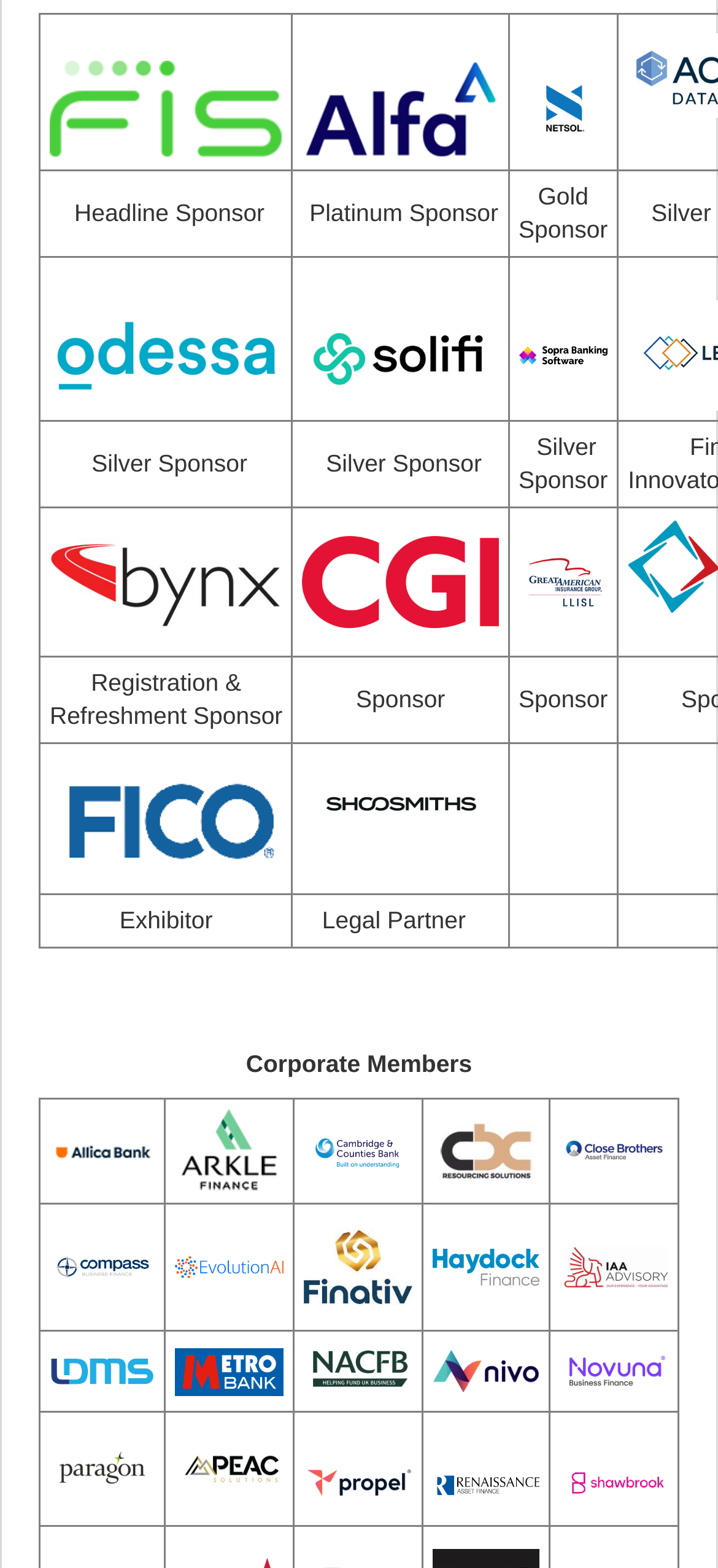Please answer the following query using a single word or phrase: 
What is the name of the company above 'LTi'?

cgi